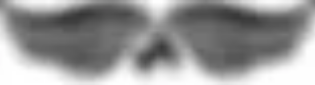What is the purpose of the brand's initiatives?
Provide a detailed and extensive answer to the question.

The brand's initiatives aim to advocate for women's empowerment and social change, which is reflected in the logo's design that conveys a sense of rebellion and freedom, encouraging individuals to challenge norms and embrace their true identity.